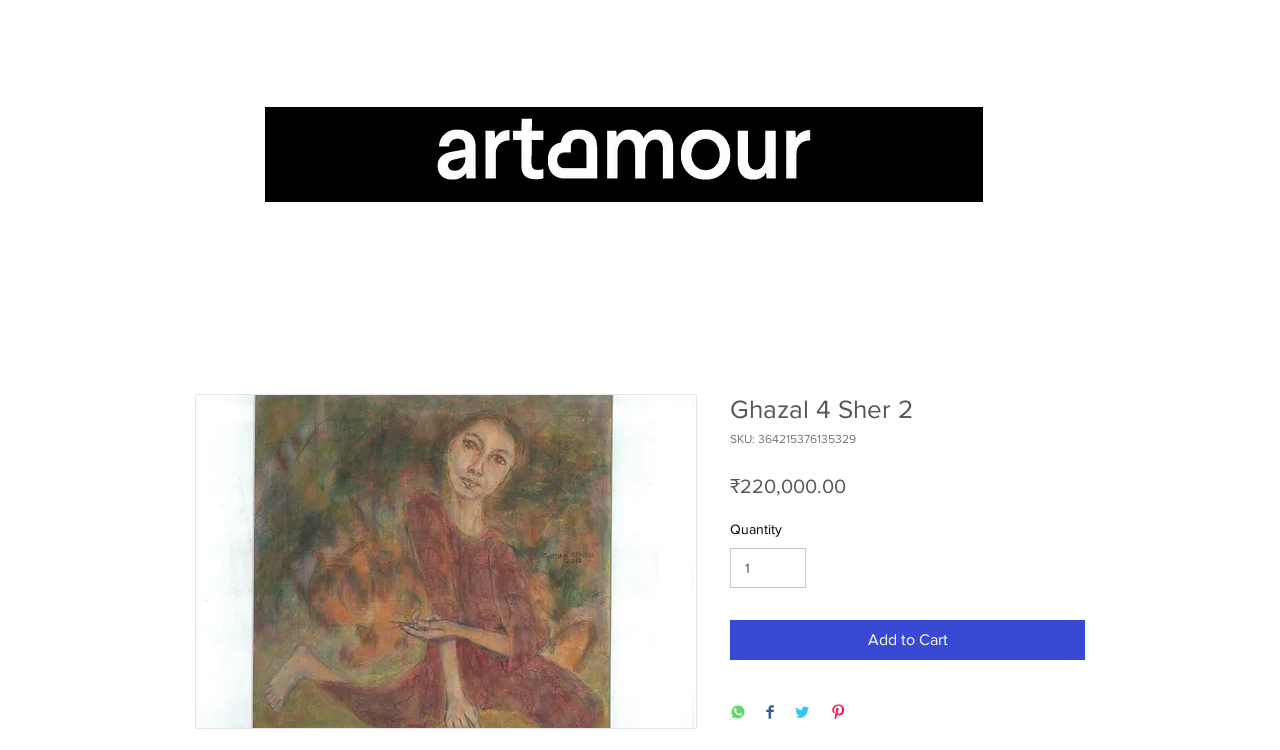Please predict the bounding box coordinates of the element's region where a click is necessary to complete the following instruction: "Share the artwork on WhatsApp". The coordinates should be represented by four float numbers between 0 and 1, i.e., [left, top, right, bottom].

[0.57, 0.939, 0.583, 0.964]